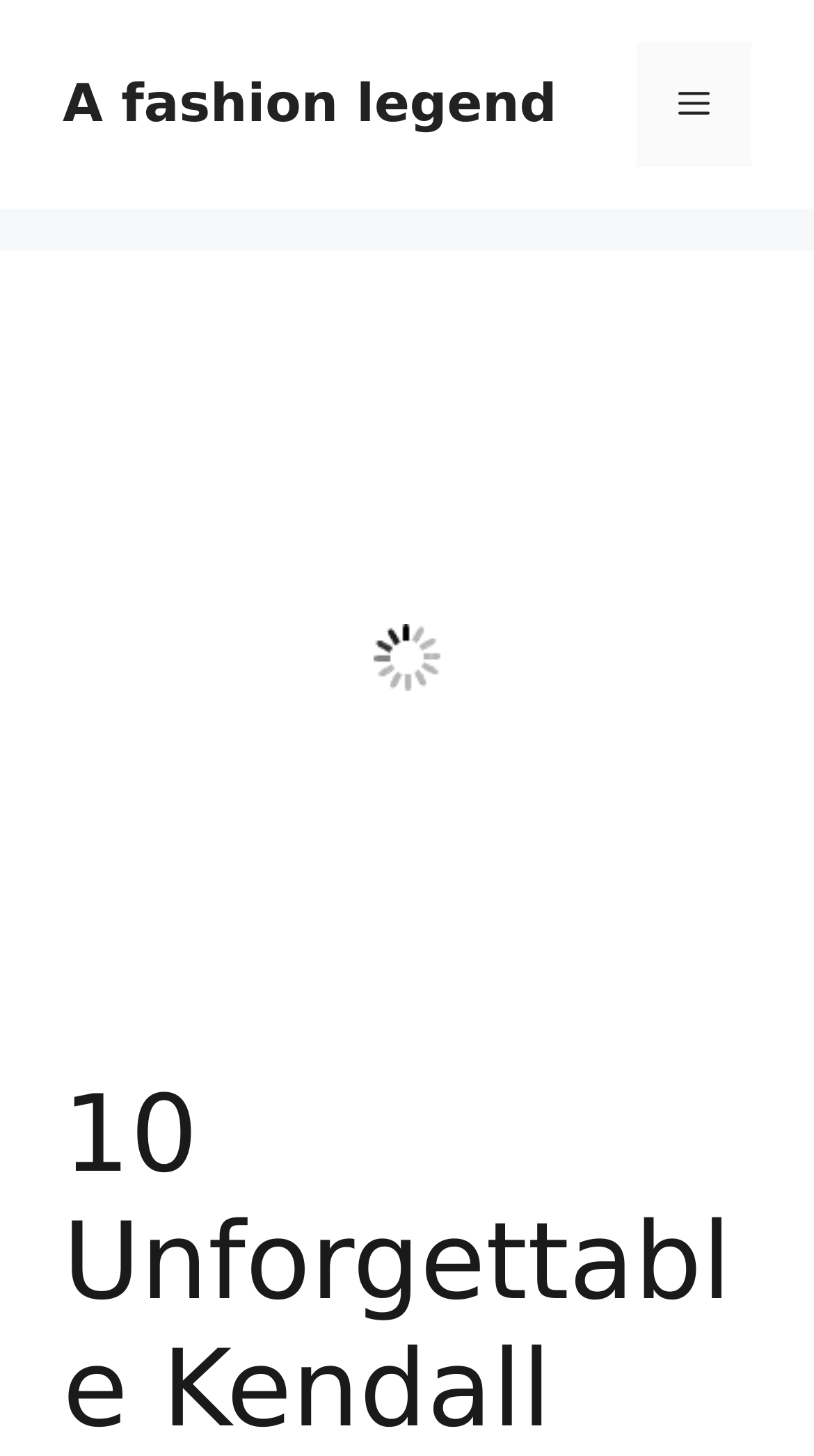Please find the bounding box coordinates (top-left x, top-left y, bottom-right x, bottom-right y) in the screenshot for the UI element described as follows: A fashion legend

[0.077, 0.05, 0.684, 0.092]